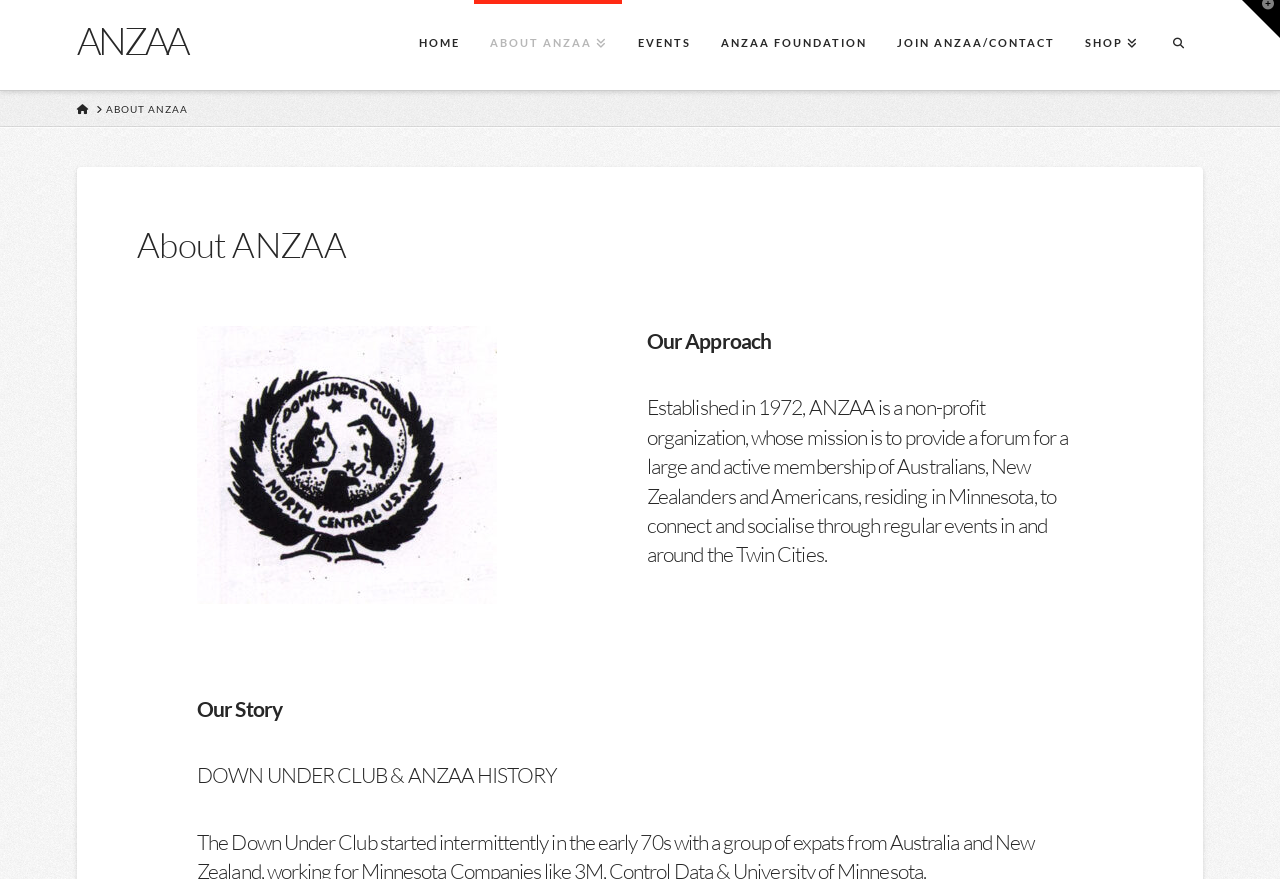Can you give a comprehensive explanation to the question given the content of the image?
What is the name of the non-profit organization?

I found the name of the organization in the top navigation bar, as well as in the paragraph under the 'Our Approach' heading, which mentions that ANZAA is a non-profit organization.